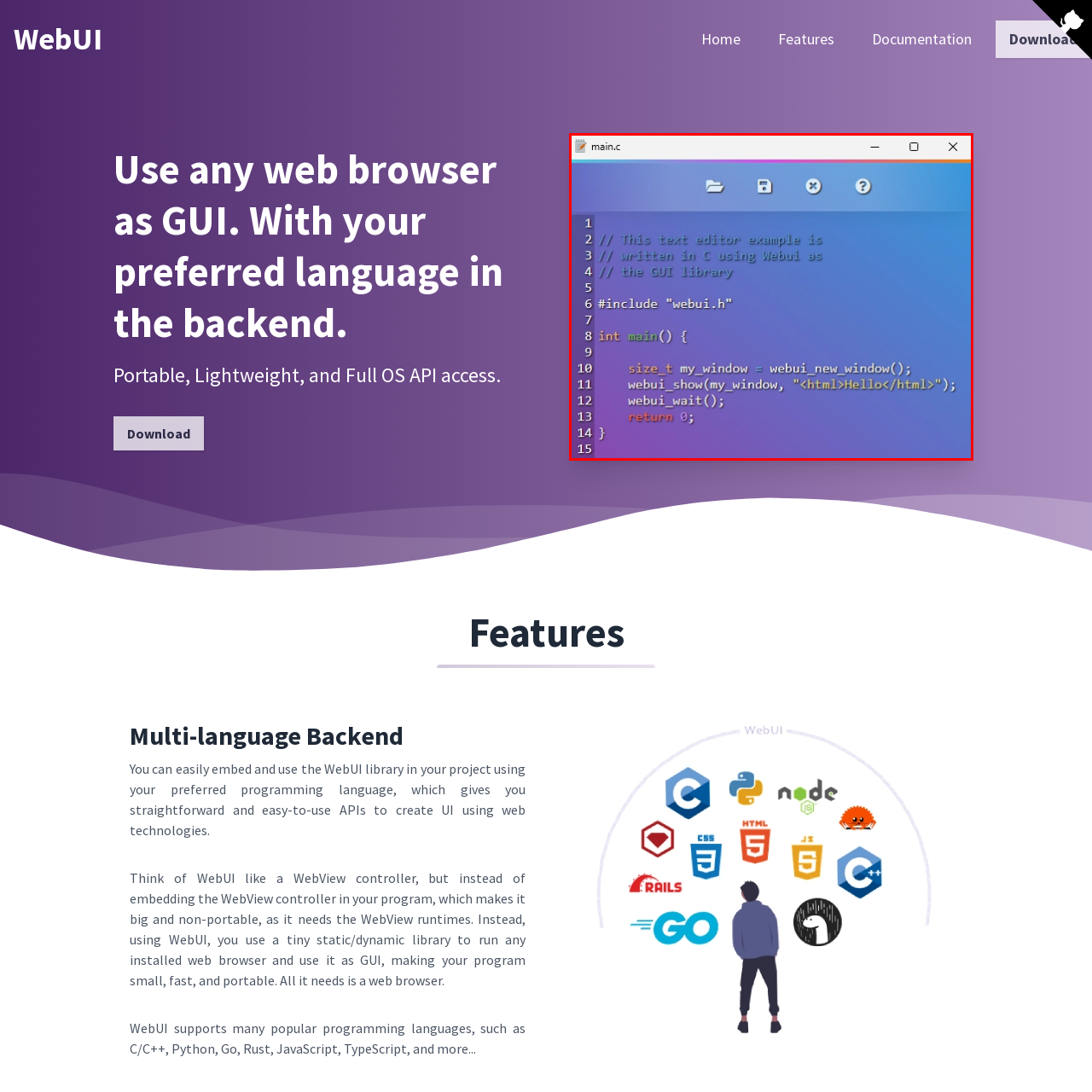What is the purpose of the WebUI library?
Examine the image highlighted by the red bounding box and provide a thorough and detailed answer based on your observations.

The WebUI library is designed to provide a lightweight and portable solution for graphical user interface (GUI) development, as demonstrated by the example code in the image, which creates a simple text editor application with a GUI using web technologies.